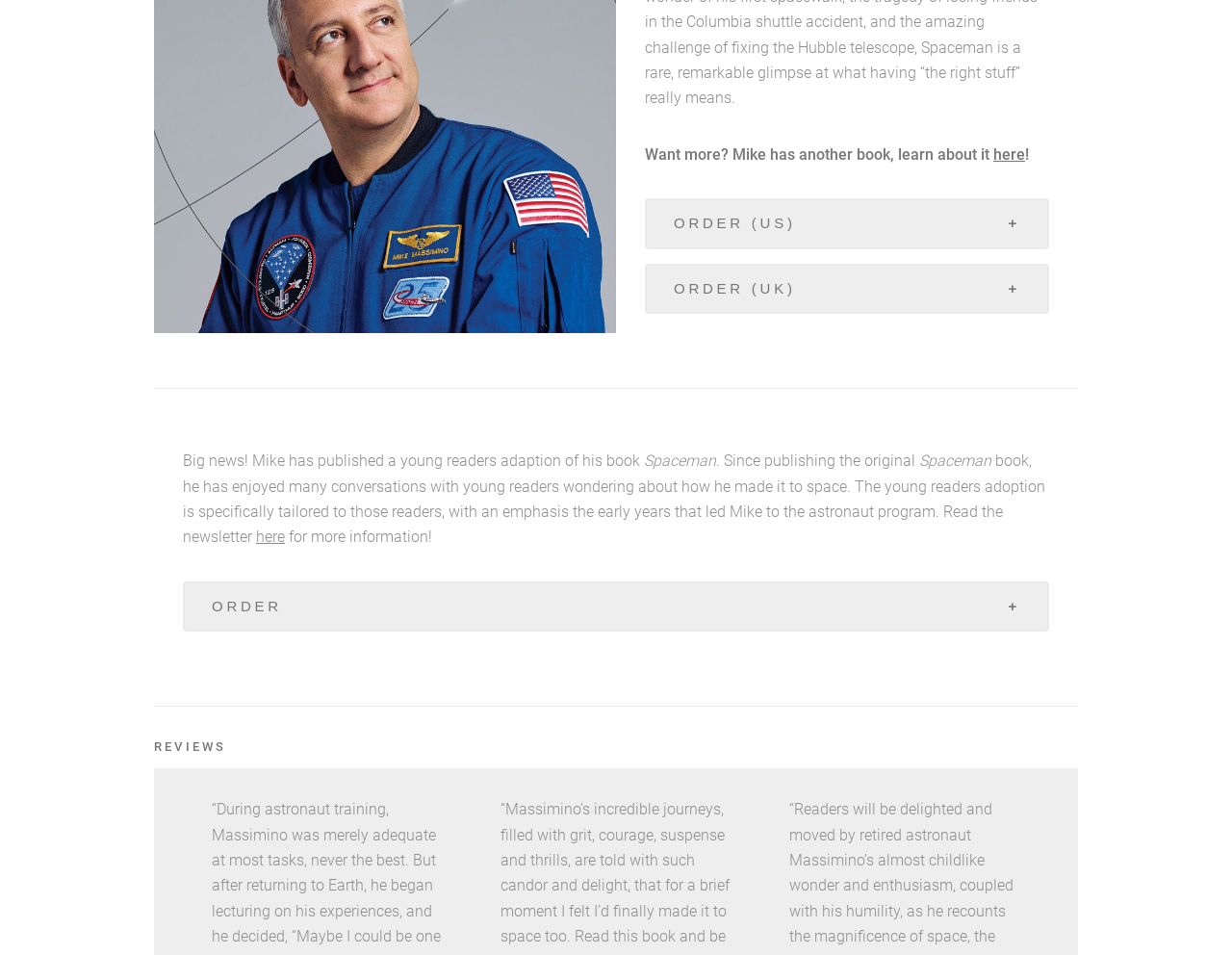Please determine the bounding box coordinates for the UI element described as: "@Barnes & Noble".

[0.162, 0.706, 0.259, 0.726]